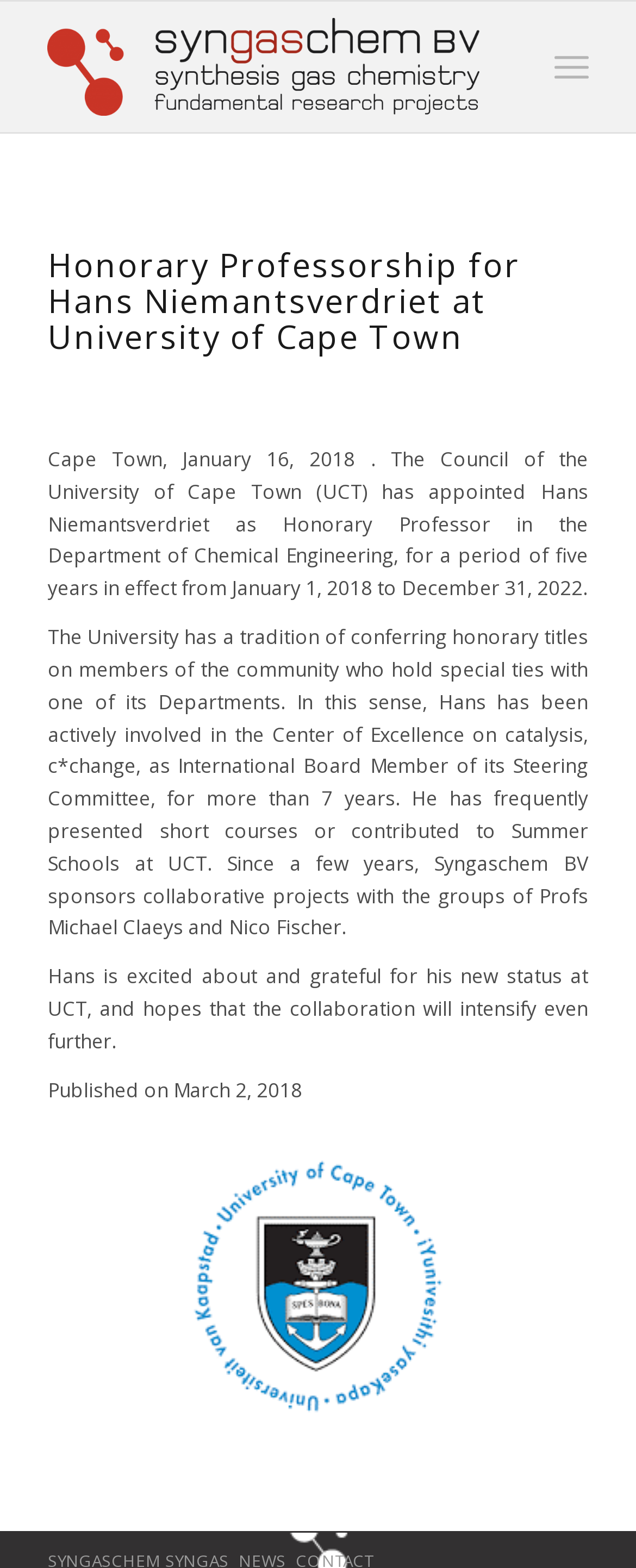Who is appointed as Honorary Professor?
Provide a comprehensive and detailed answer to the question.

The answer can be found in the second paragraph of the webpage, which states that 'The Council of the University of Cape Town (UCT) has appointed Hans Niemantsverdriet as Honorary Professor in the Department of Chemical Engineering...'.